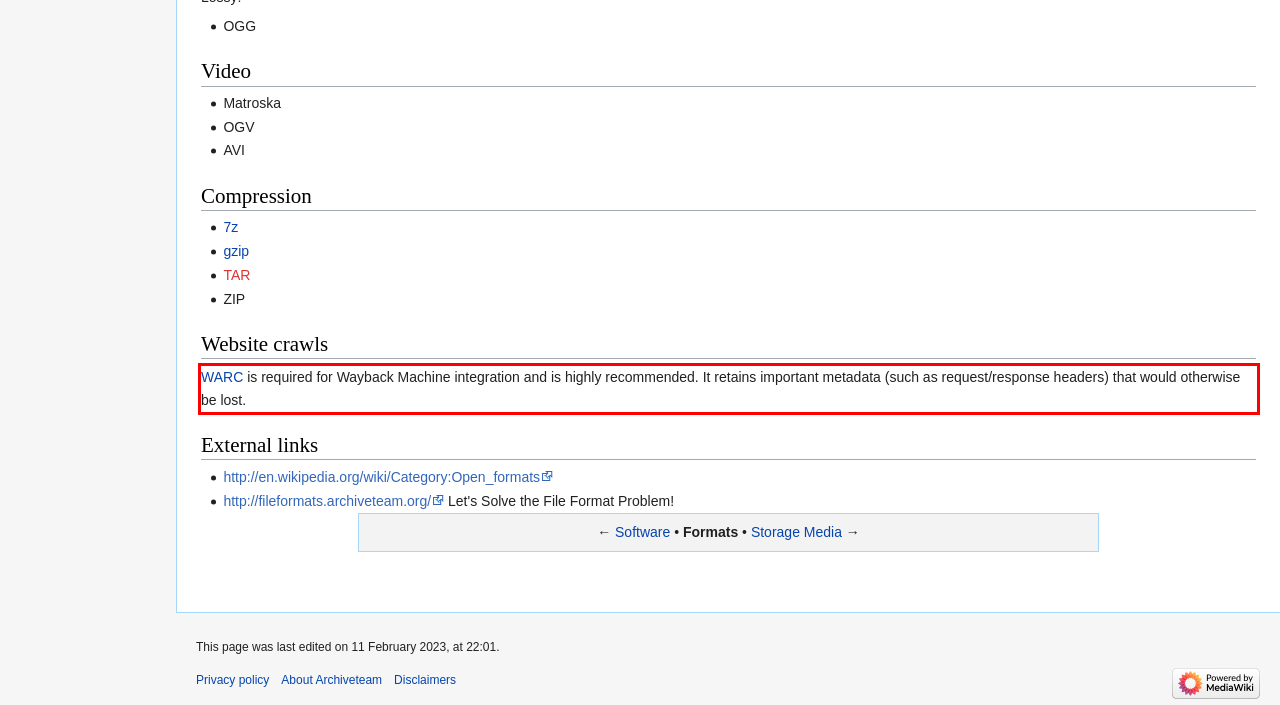Please look at the webpage screenshot and extract the text enclosed by the red bounding box.

WARC is required for Wayback Machine integration and is highly recommended. It retains important metadata (such as request/response headers) that would otherwise be lost.